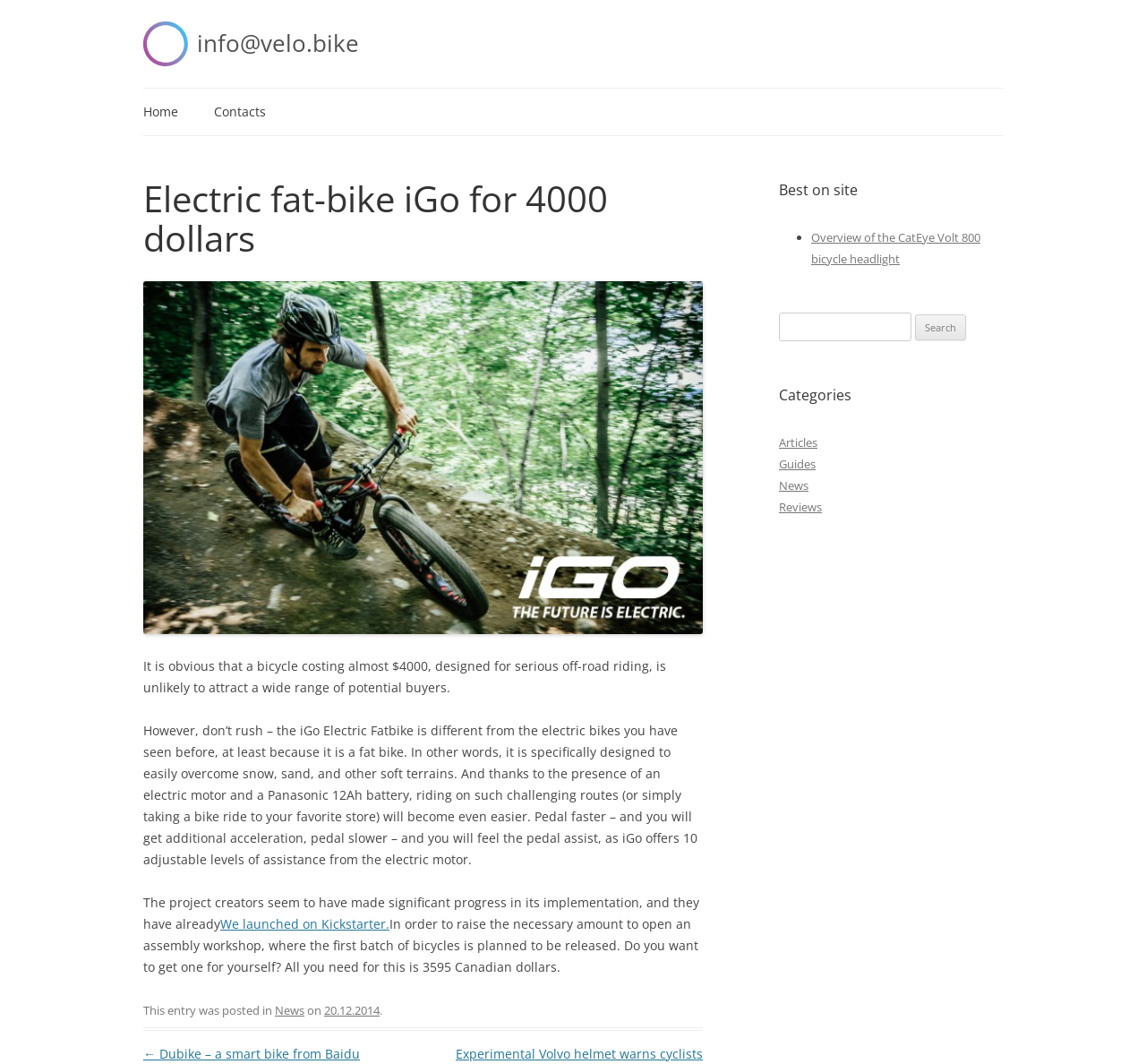Use the details in the image to answer the question thoroughly: 
What is the purpose of the electric fat-bike?

The purpose of the electric fat-bike is mentioned in the text 'designed for serious off-road riding' and also in the description of its ability to overcome snow, sand, and other soft terrains.